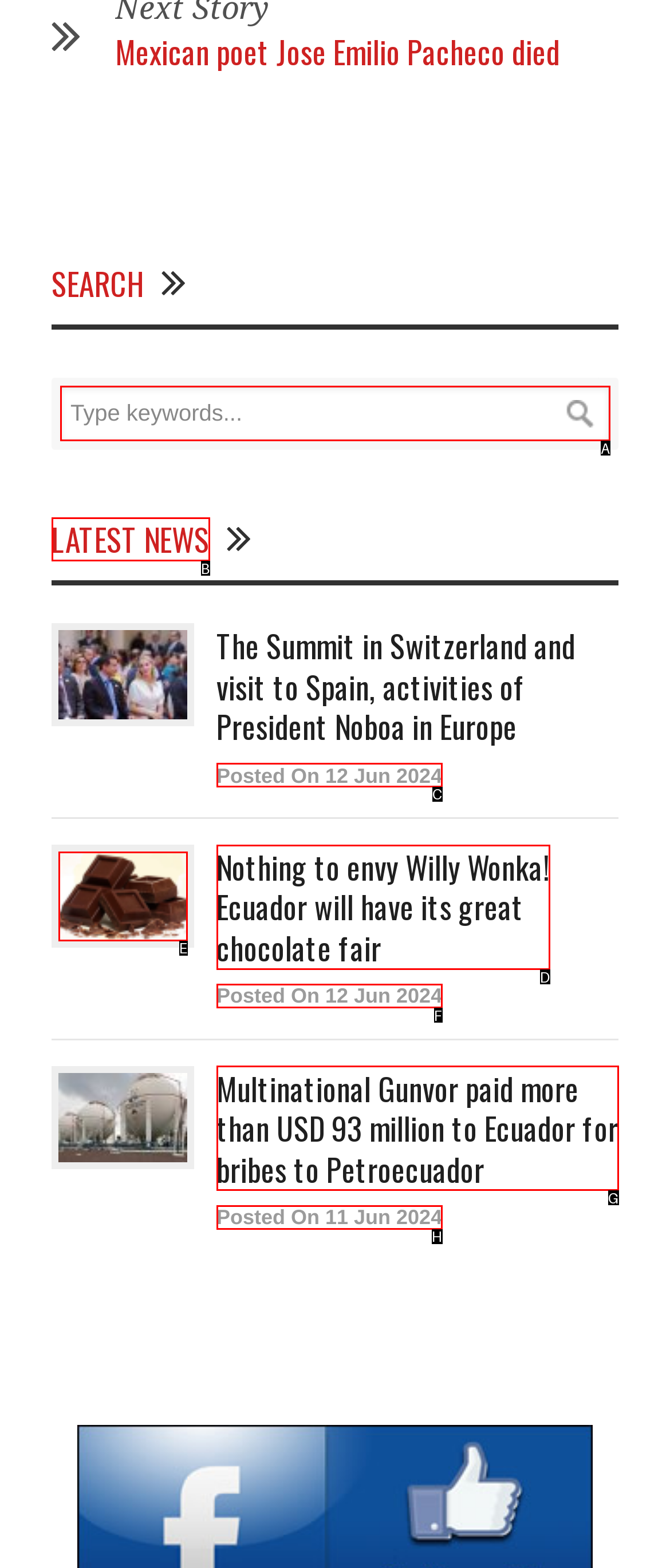Choose the UI element you need to click to carry out the task: Read the latest news.
Respond with the corresponding option's letter.

B